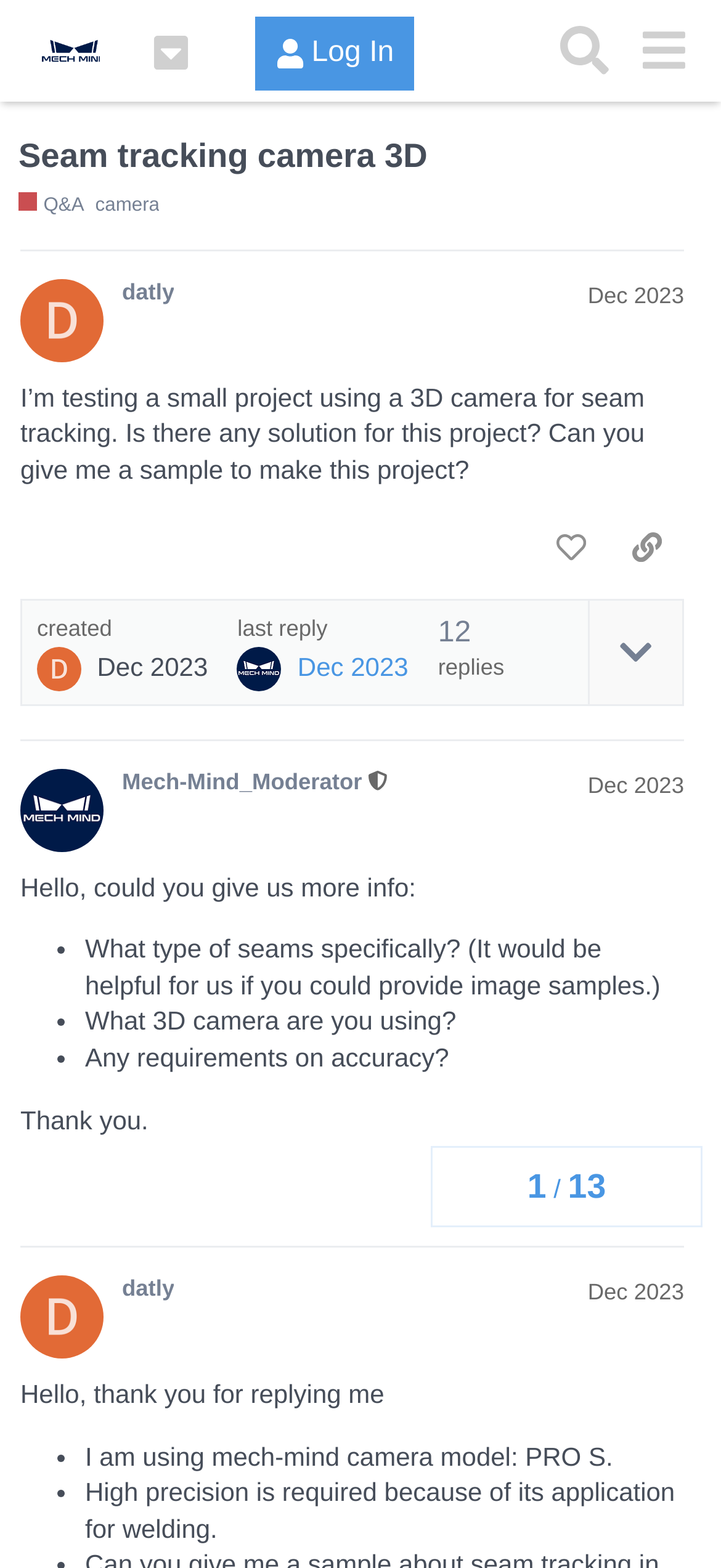Identify the bounding box coordinates for the element you need to click to achieve the following task: "Reply to the second post". Provide the bounding box coordinates as four float numbers between 0 and 1, in the form [left, top, right, bottom].

[0.028, 0.556, 0.577, 0.575]